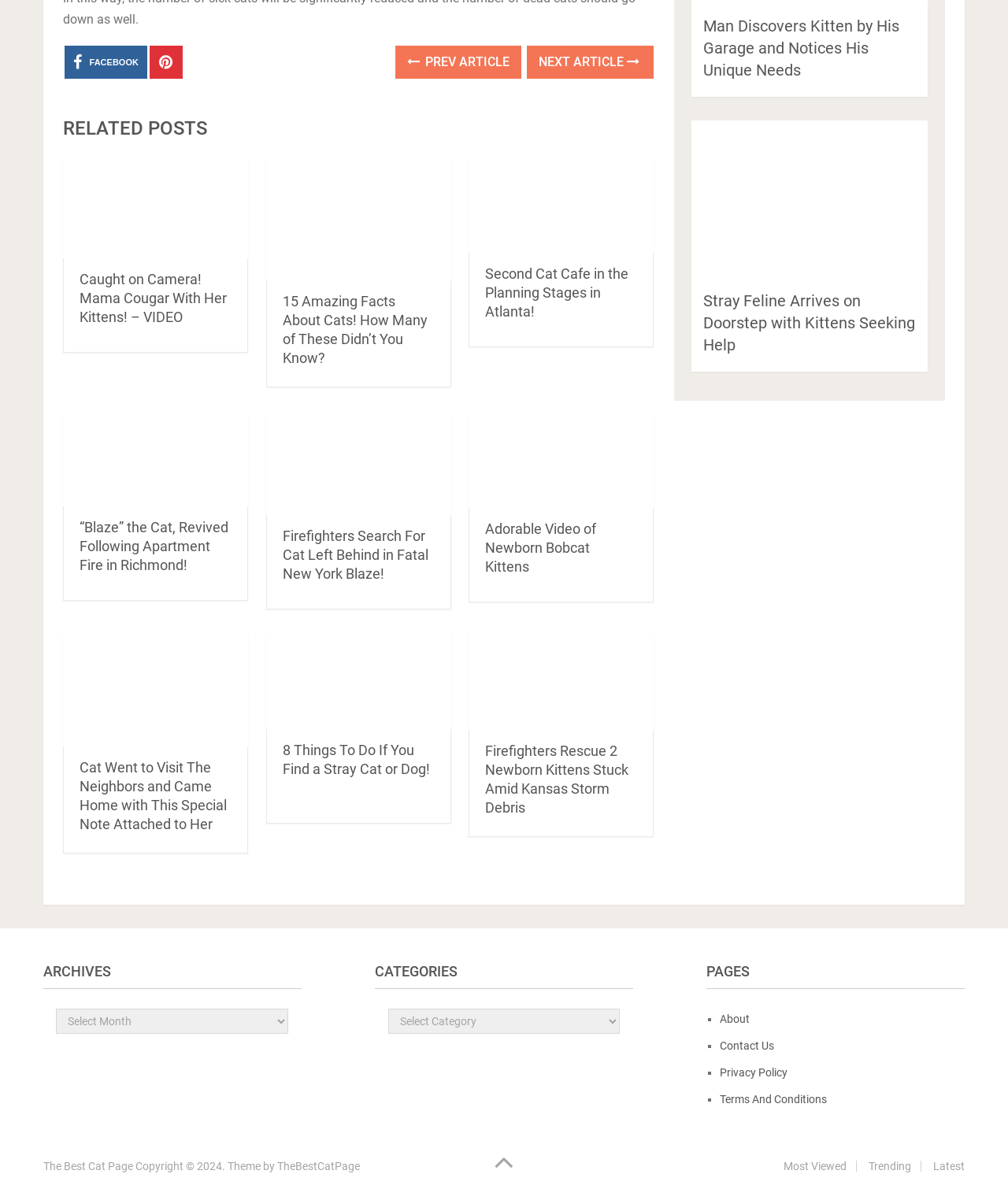Determine the bounding box coordinates of the clickable region to execute the instruction: "Select a category from the dropdown". The coordinates should be four float numbers between 0 and 1, denoted as [left, top, right, bottom].

[0.385, 0.841, 0.615, 0.862]